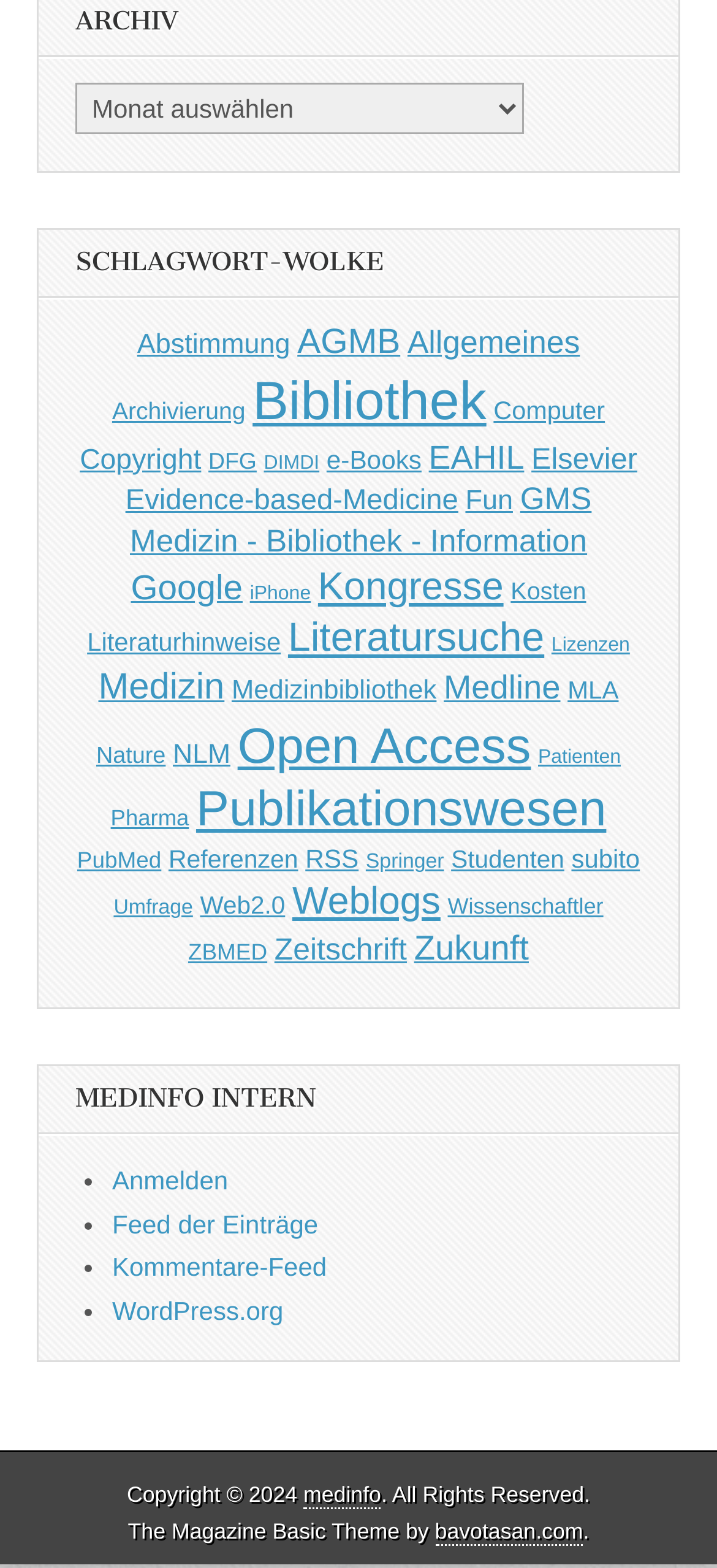What is the title of the 'SCHLAGWORT-WOLKE' section?
Your answer should be a single word or phrase derived from the screenshot.

Archiv